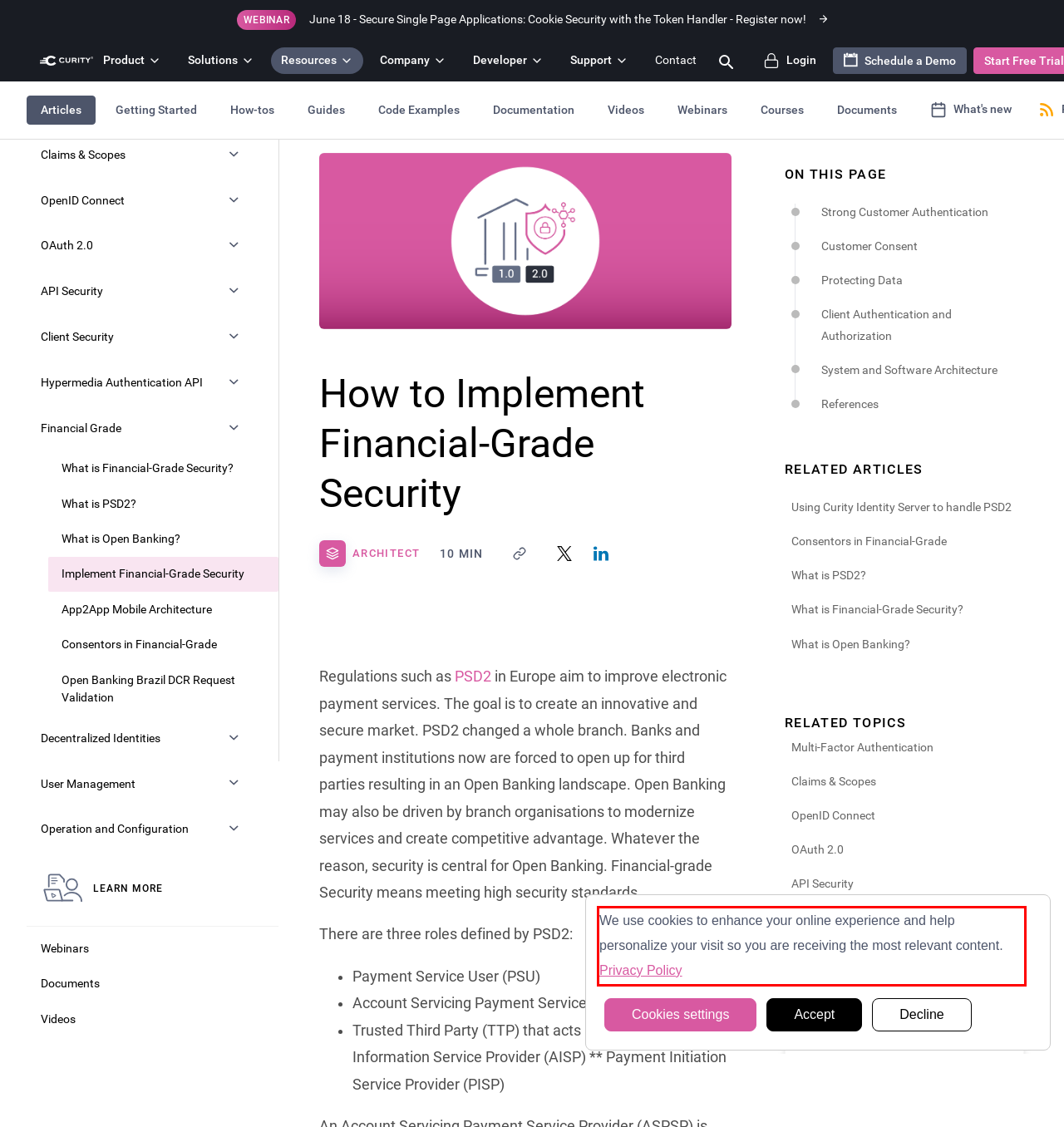Identify the text within the red bounding box on the webpage screenshot and generate the extracted text content.

We use cookies to enhance your online experience and help personalize your visit so you are receiving the most relevant content. Privacy Policy